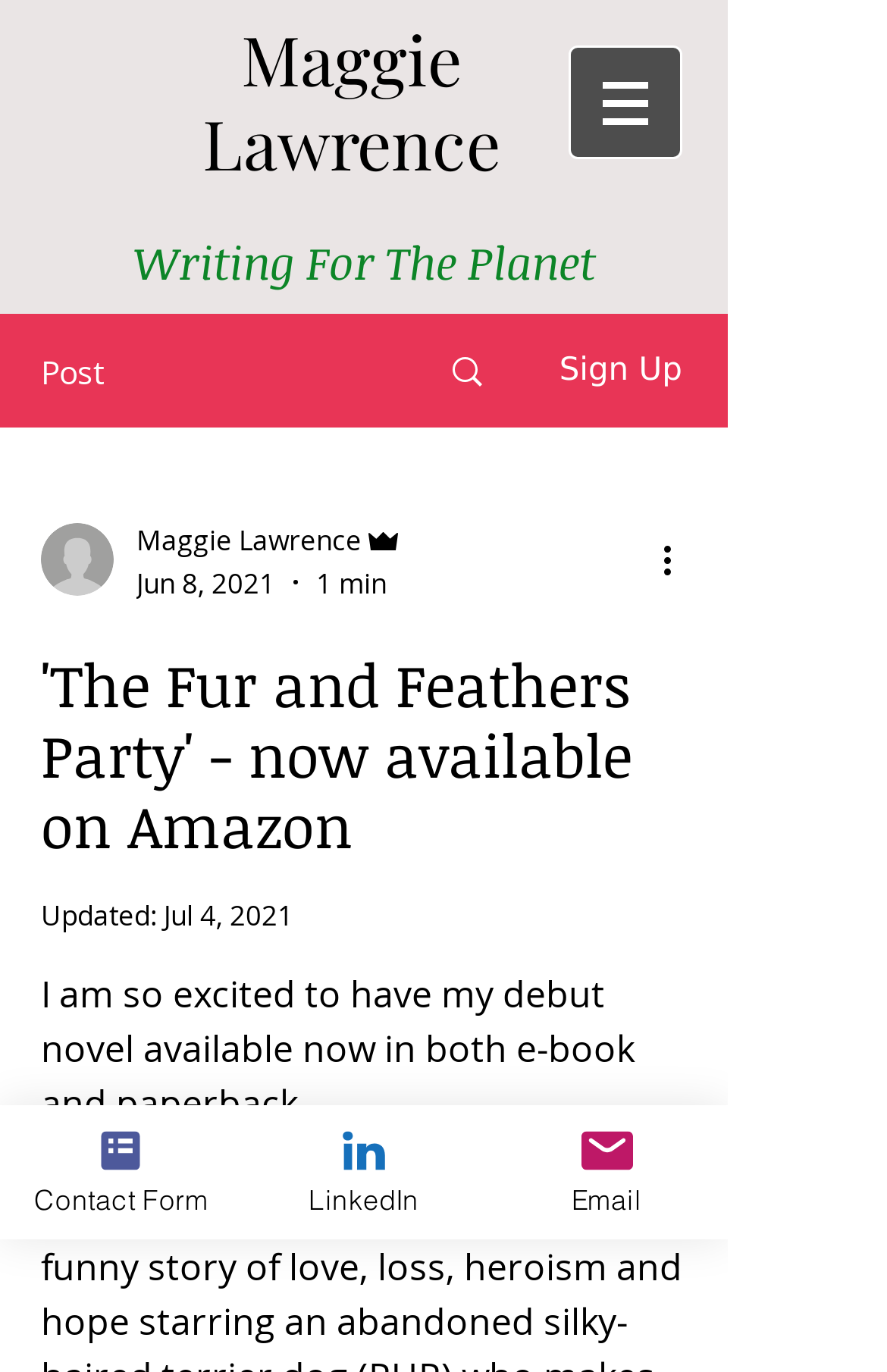What is the author's name?
Examine the image closely and answer the question with as much detail as possible.

The author's name is mentioned in the link 'Maggie Lawrence' at the top of the page, and also in the generic element 'Maggie Lawrence' under the writer's picture.